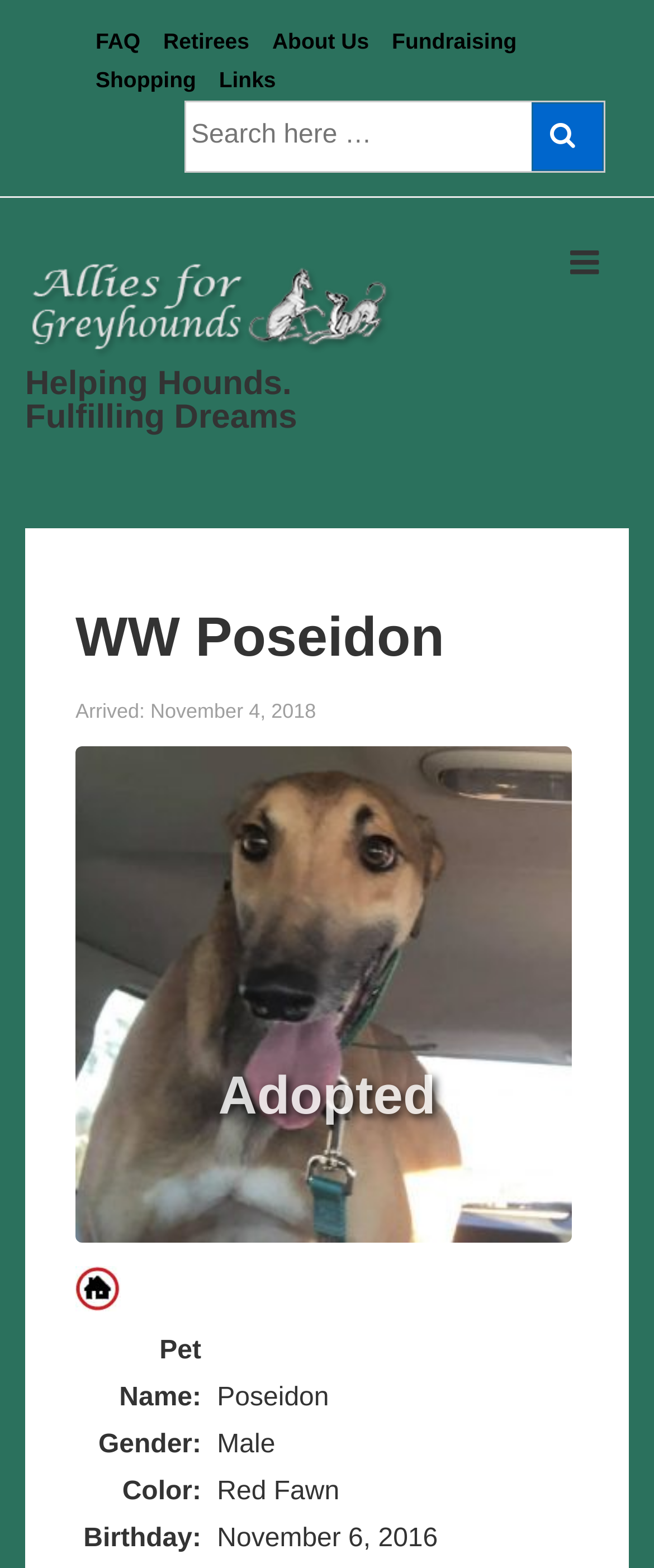Specify the bounding box coordinates of the element's region that should be clicked to achieve the following instruction: "Open menu". The bounding box coordinates consist of four float numbers between 0 and 1, in the format [left, top, right, bottom].

[0.833, 0.141, 0.956, 0.193]